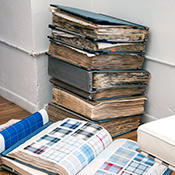What is the purpose of the collection?
Look at the image and answer with only one word or phrase.

Resource for professionals